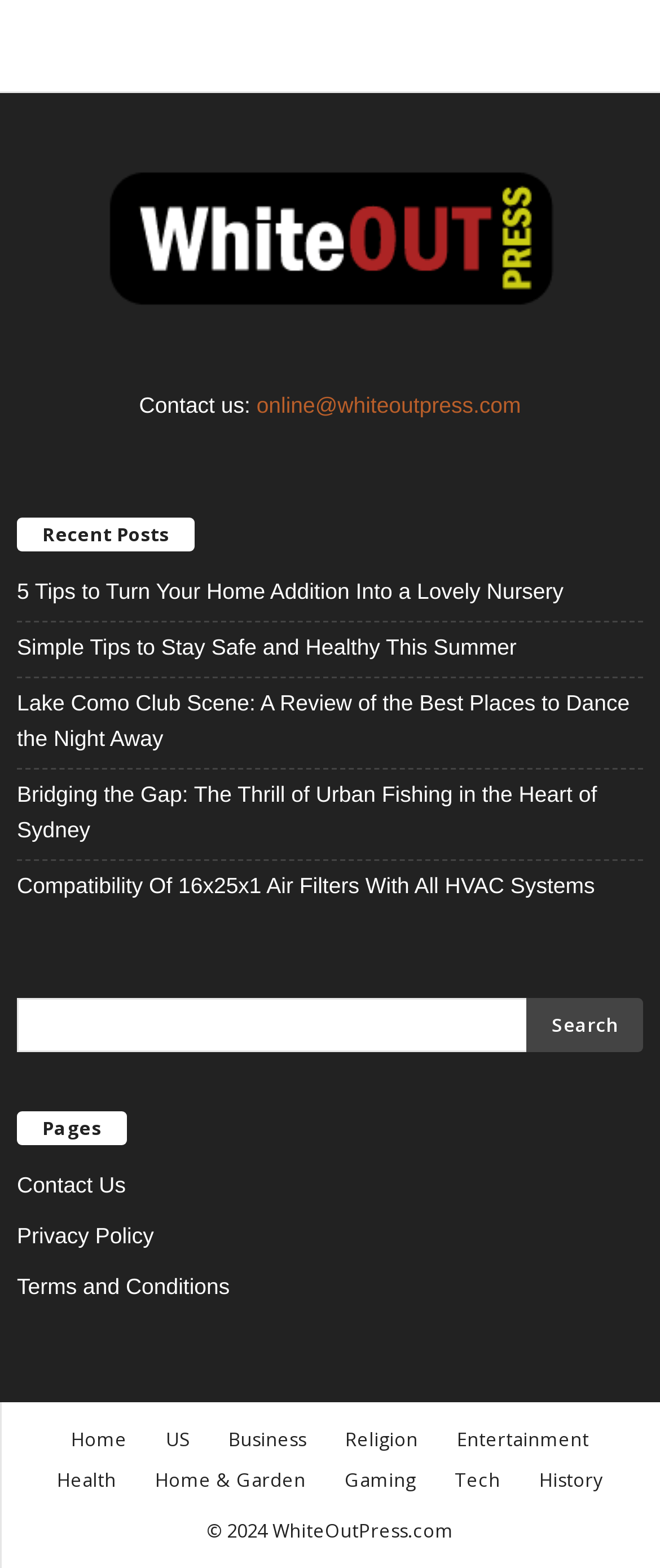Identify the bounding box coordinates of the region I need to click to complete this instruction: "search for something".

[0.026, 0.637, 0.927, 0.671]